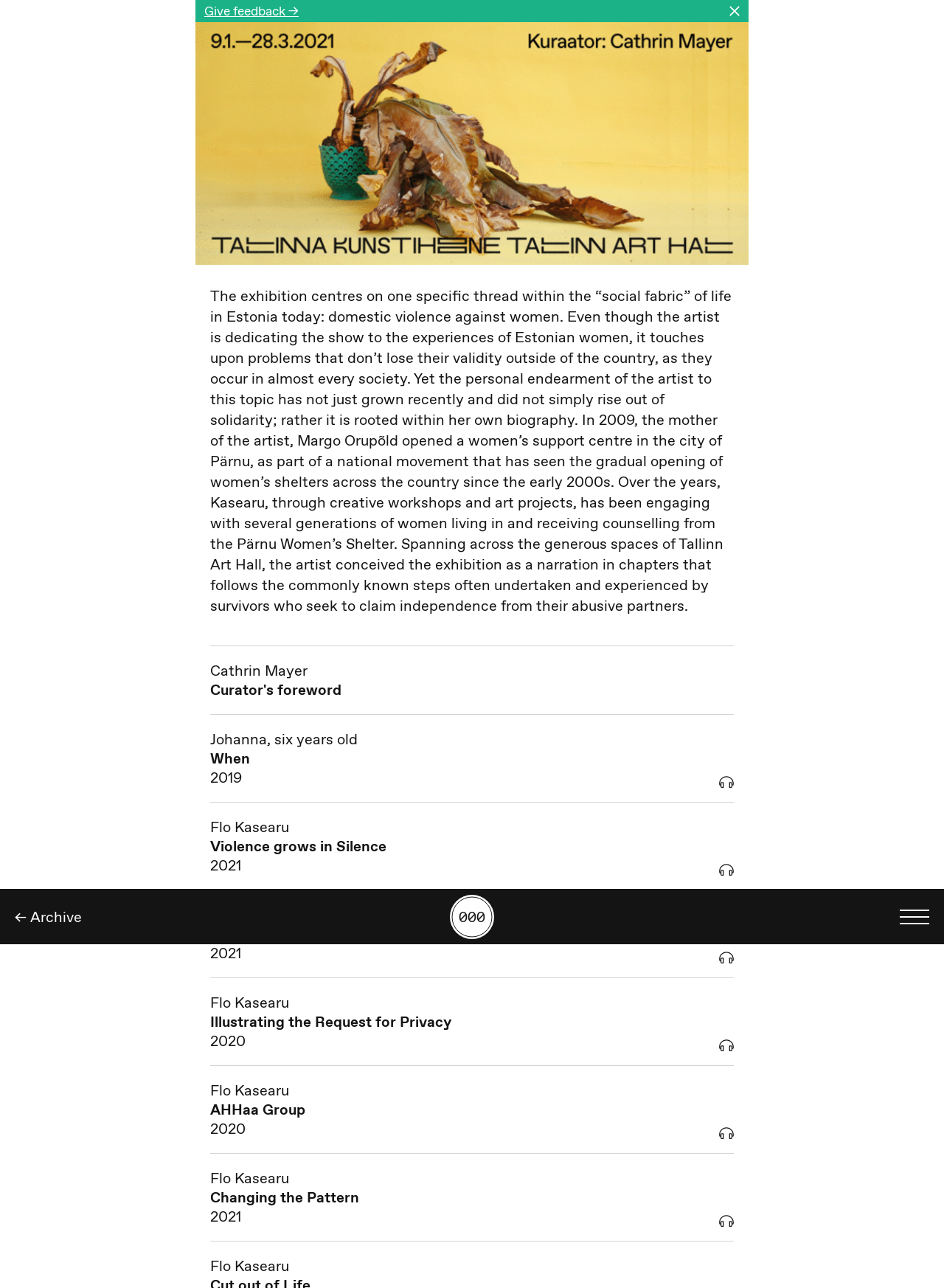Locate the bounding box coordinates of the element you need to click to accomplish the task described by this instruction: "Search by number".

[0.477, 0.694, 0.523, 0.729]